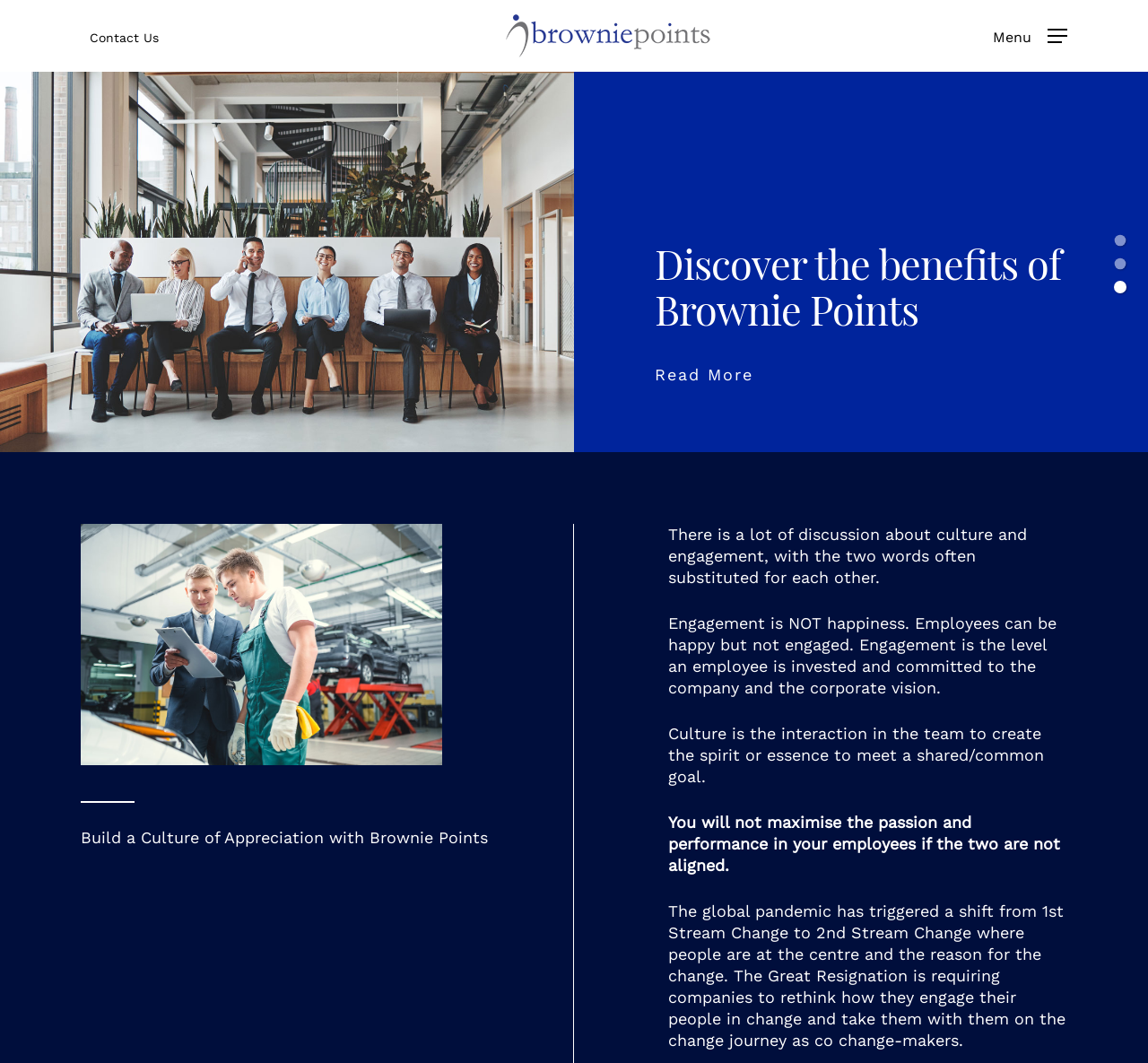Identify the bounding box of the HTML element described here: "aria-label="Navigation Menu"". Provide the coordinates as four float numbers between 0 and 1: [left, top, right, bottom].

[0.912, 0.025, 0.93, 0.042]